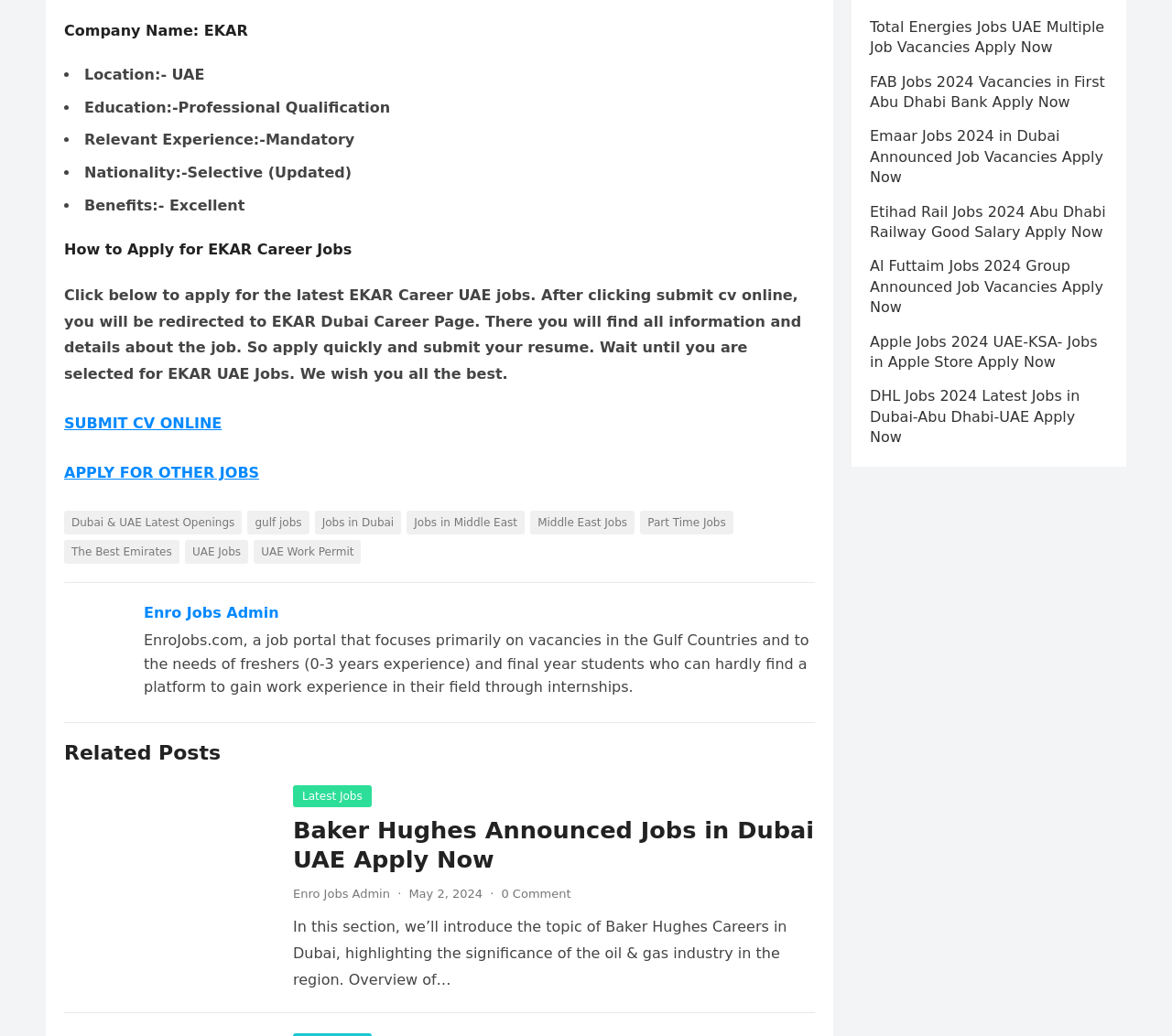Refer to the image and provide a thorough answer to this question:
What is the location mentioned for the job?

The location 'UAE' is mentioned in the static text 'Location:- UAE' which is listed as one of the job details, indicating that the job is located in the United Arab Emirates.